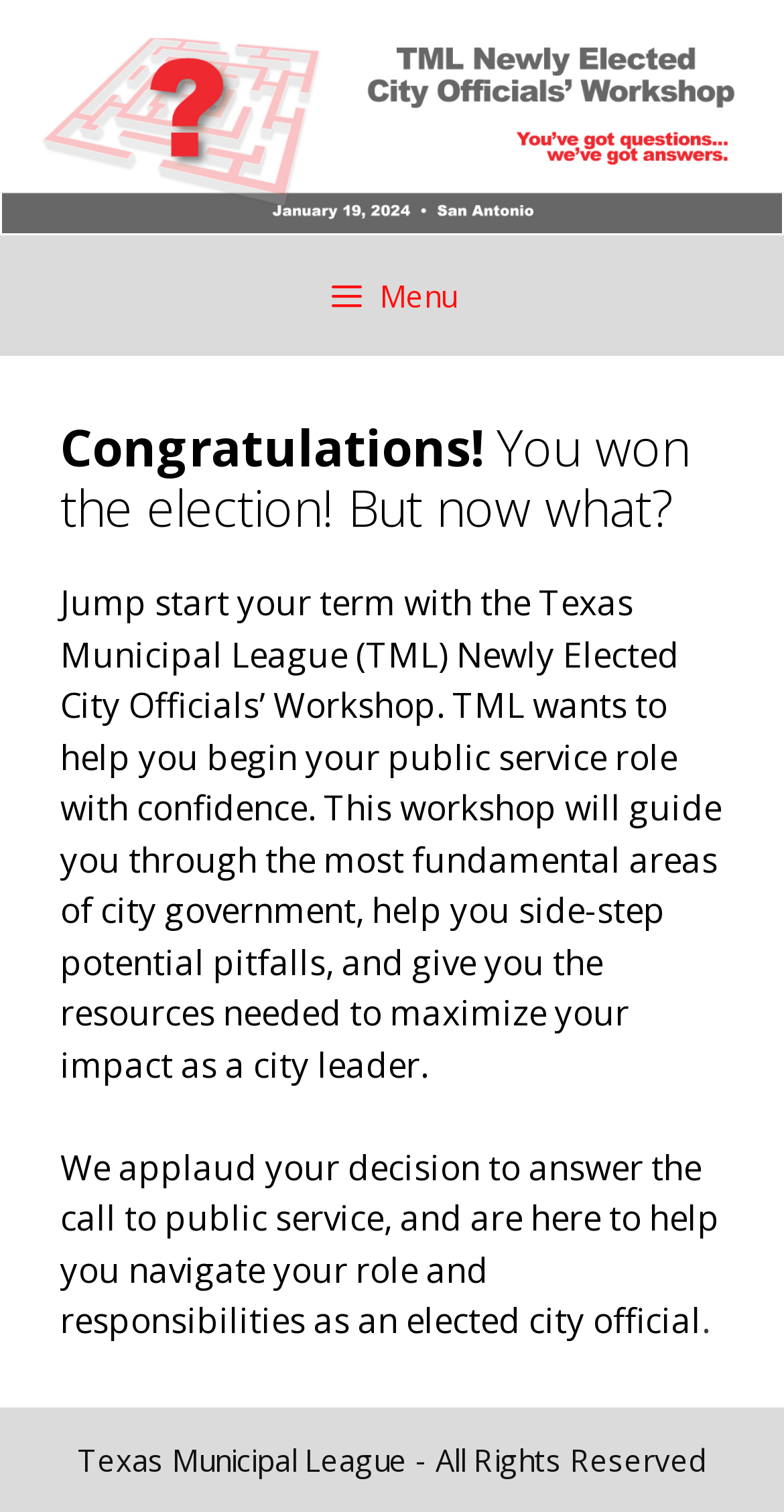Using the information in the image, could you please answer the following question in detail:
What is the purpose of the Newly Elected City Officials’ Workshop?

The purpose of the Newly Elected City Officials’ Workshop is to guide city officials in their new role, helping them to side-step potential pitfalls and maximize their impact as city leaders, as stated in the StaticText element with the bounding box coordinates [0.077, 0.383, 0.921, 0.719]